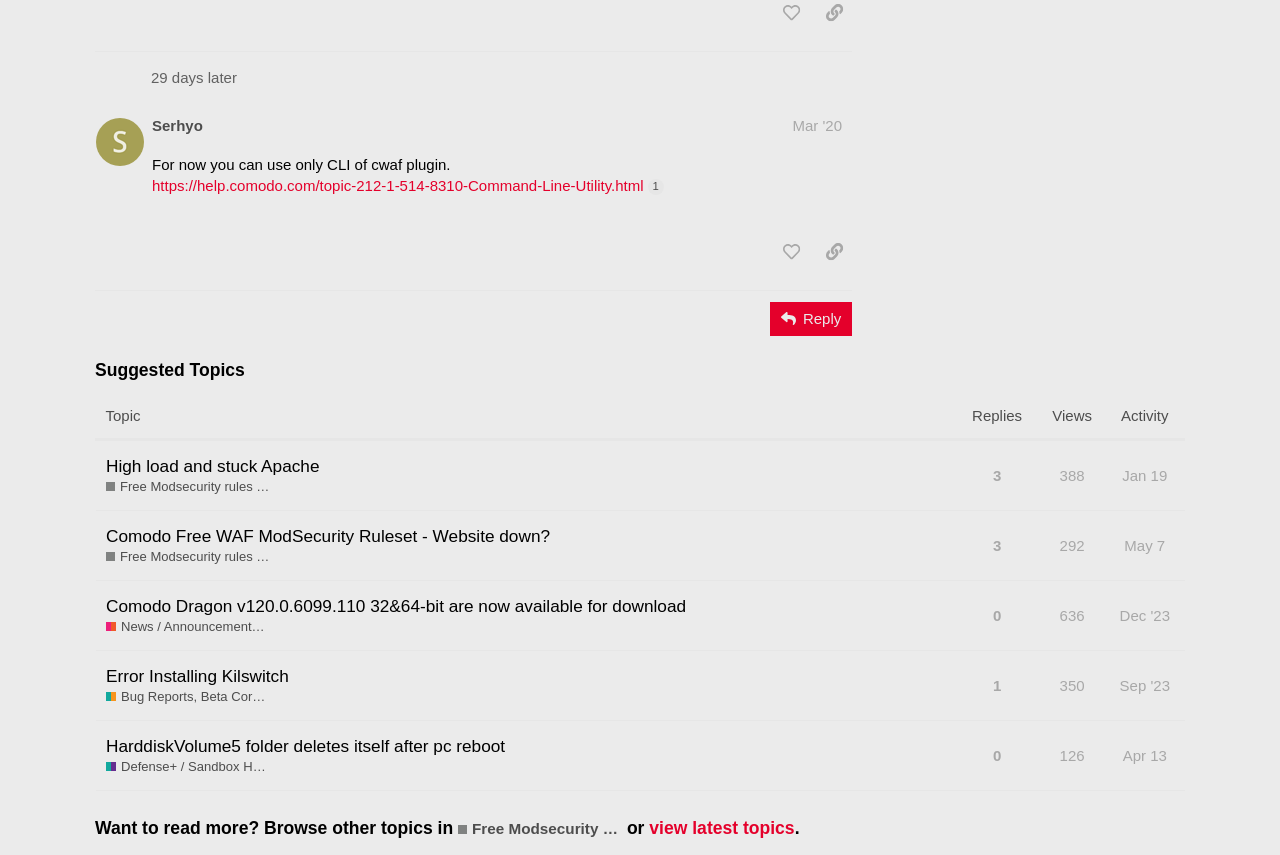What is the view count of the topic 'Error Installing Kilswitch'?
Refer to the image and provide a concise answer in one word or phrase.

350